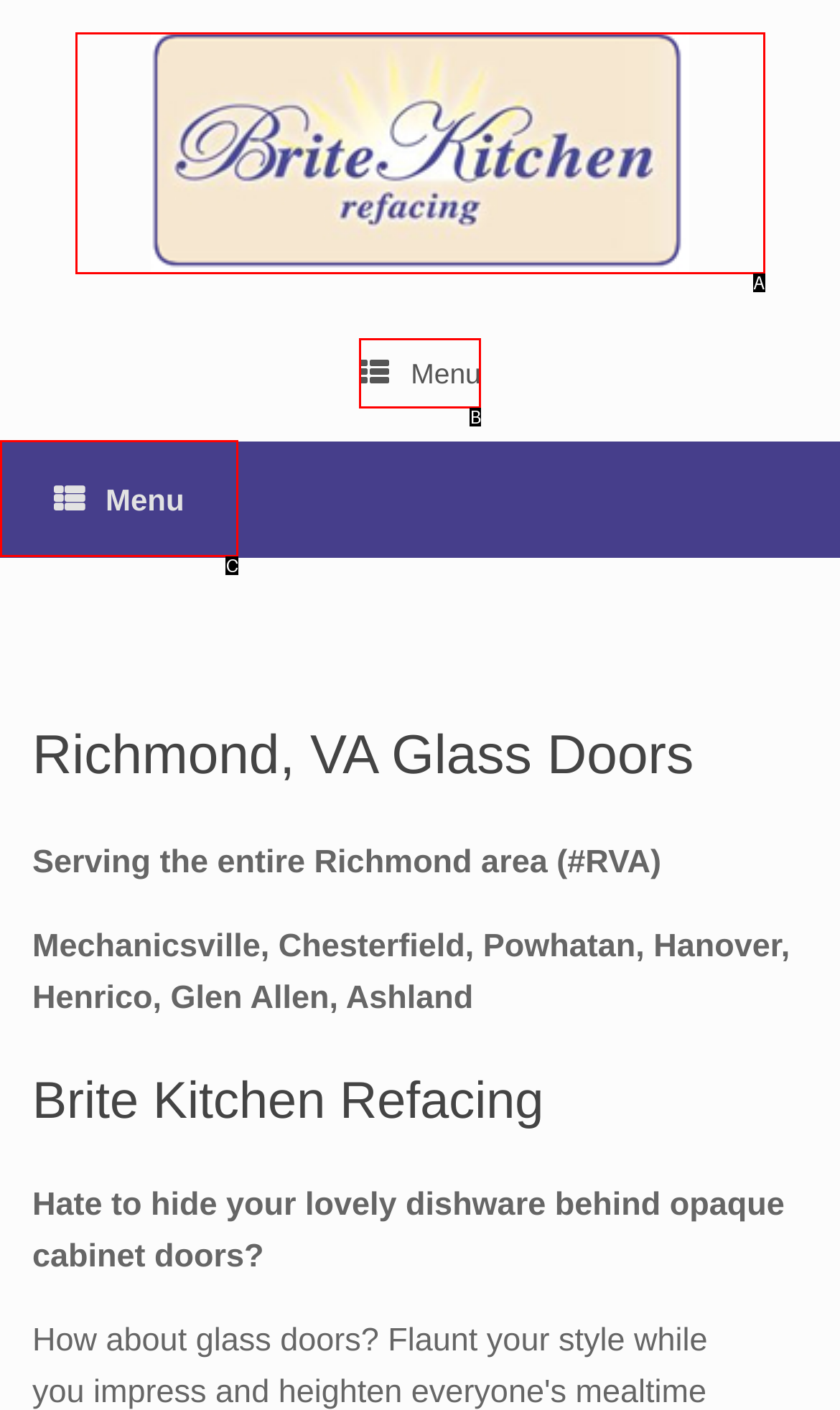Match the element description: Menu to the correct HTML element. Answer with the letter of the selected option.

C